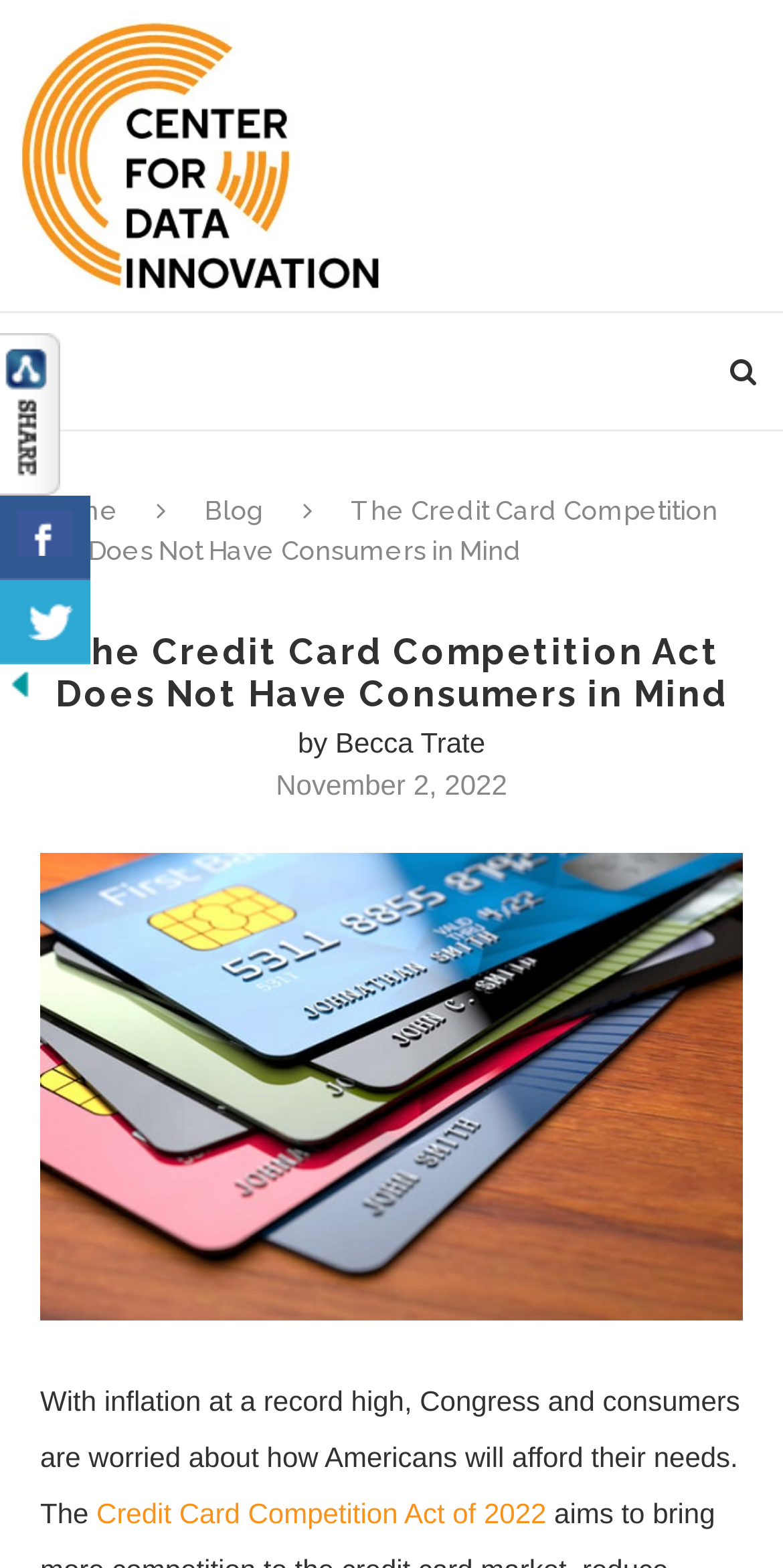Describe every aspect of the webpage in a detailed manner.

This webpage is about the Credit Card Competition Act of 2022 and its impact on consumers. At the top left, there is a logo of the Center for Data Innovation, which is also a link to the organization's website. Below the logo, there is a navigation menu with links to "Home" and "Blog".

The main content of the webpage is a blog post titled "The Credit Card Competition Act Does Not Have Consumers in Mind". The title is in a large font and is followed by the author's name, "Becca Trate", and the publication date, "November 2, 2022". The article begins with a paragraph discussing how inflation is affecting Americans and how the Credit Card Competition Act of 2022 aims to address this issue.

On the left side of the webpage, there is a section with social media sharing buttons, including "Share On Facebook" and "Share On Twitter". This section also has a "Show Buttons" and "Hide Buttons" link, which allows users to toggle the visibility of the sharing buttons.

Overall, the webpage has a simple layout with a clear hierarchy of information, making it easy to navigate and read.